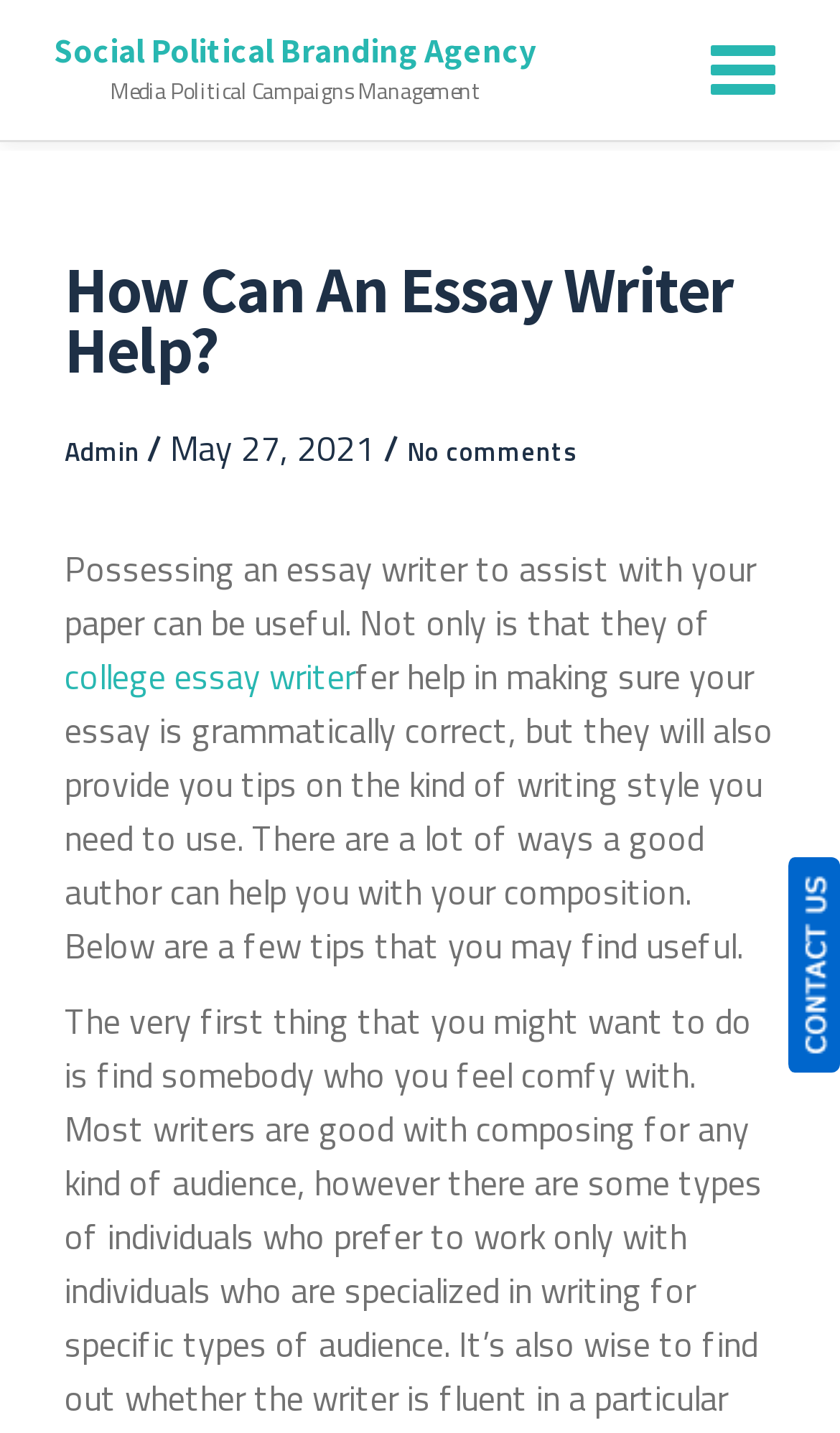Answer this question using a single word or a brief phrase:
What is the last sentence of the main text?

Below are a few tips that you may find useful.